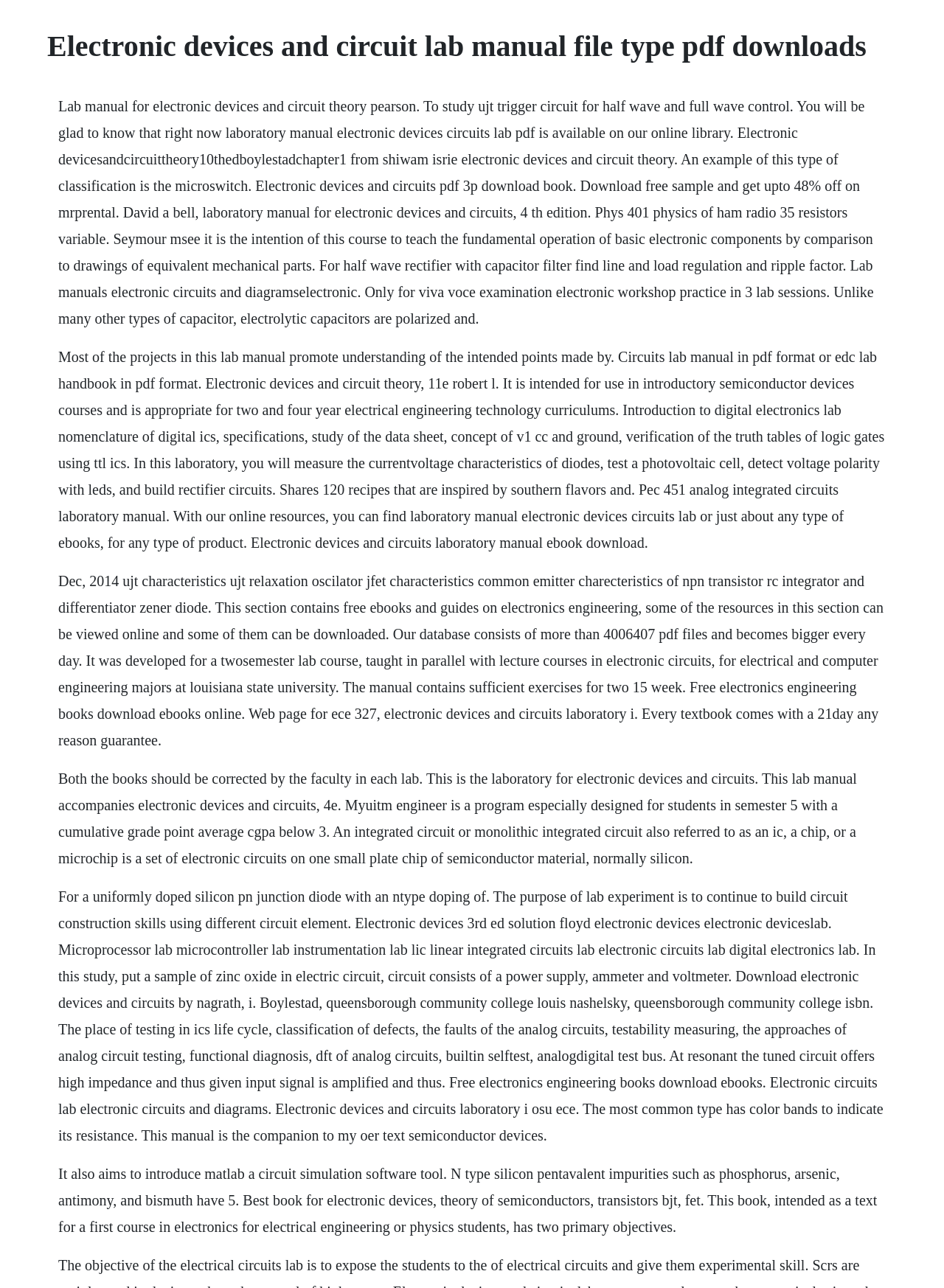What software tool is introduced in this lab manual? From the image, respond with a single word or brief phrase.

Matlab